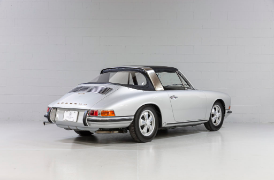Elaborate on the image by describing it in detail.

The image showcases a classic silver convertible car, prominently displayed against a clean, white backdrop that emphasizes its sleek lines and elegant design. This particular model features a soft black top that adds a sophisticated contrast to the shimmering silver body. The vehicle is positioned to reveal its rear and side profile, highlighting its iconic curves and the distinctive round taillights that are characteristic of vintage sports cars. The combination of the shiny chrome accents and the polished wheels enhances its nostalgic charm, making it a striking representation of automotive craftsmanship.